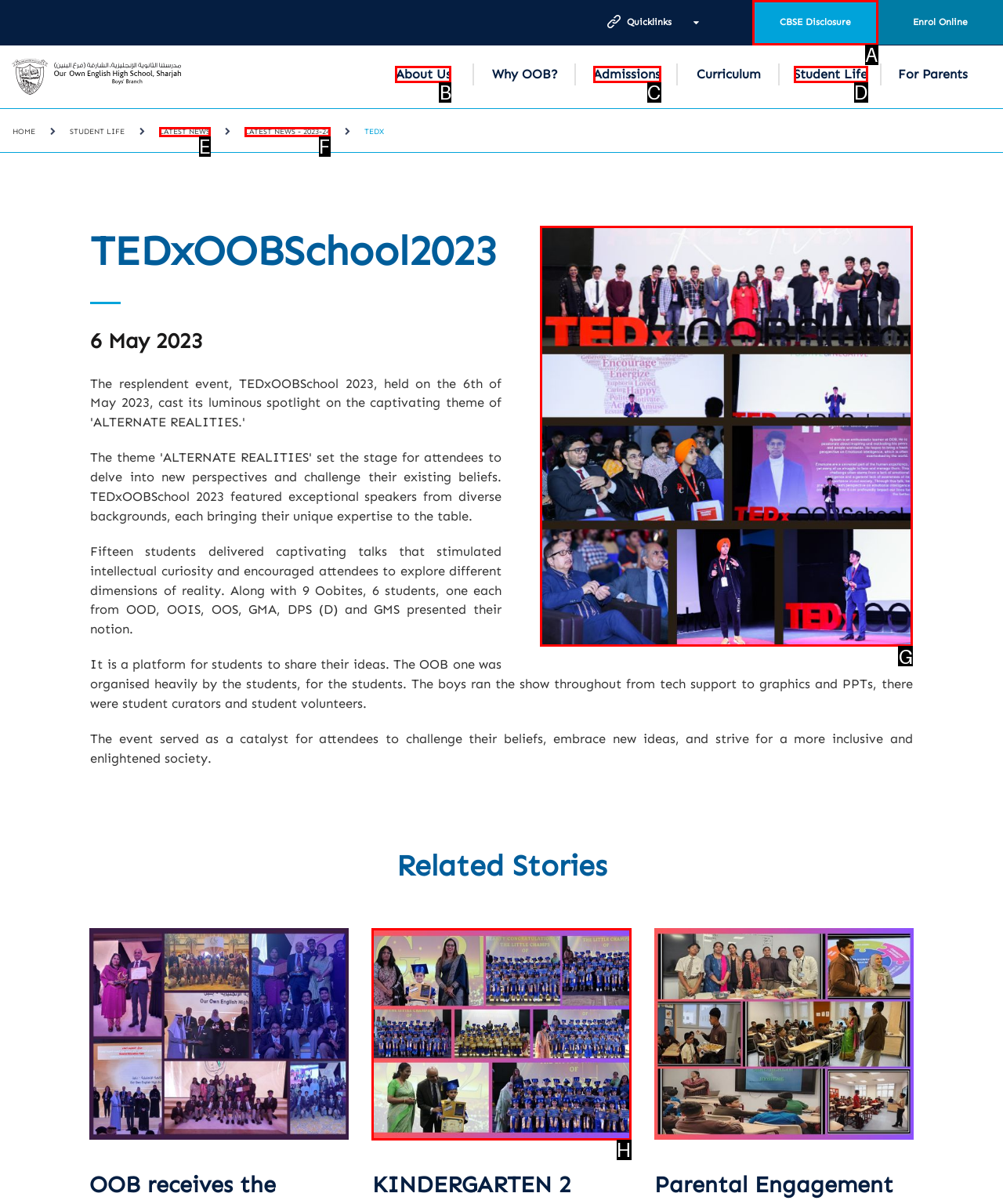Select the letter of the UI element that matches this task: View the 'TEDx' image
Provide the answer as the letter of the correct choice.

G